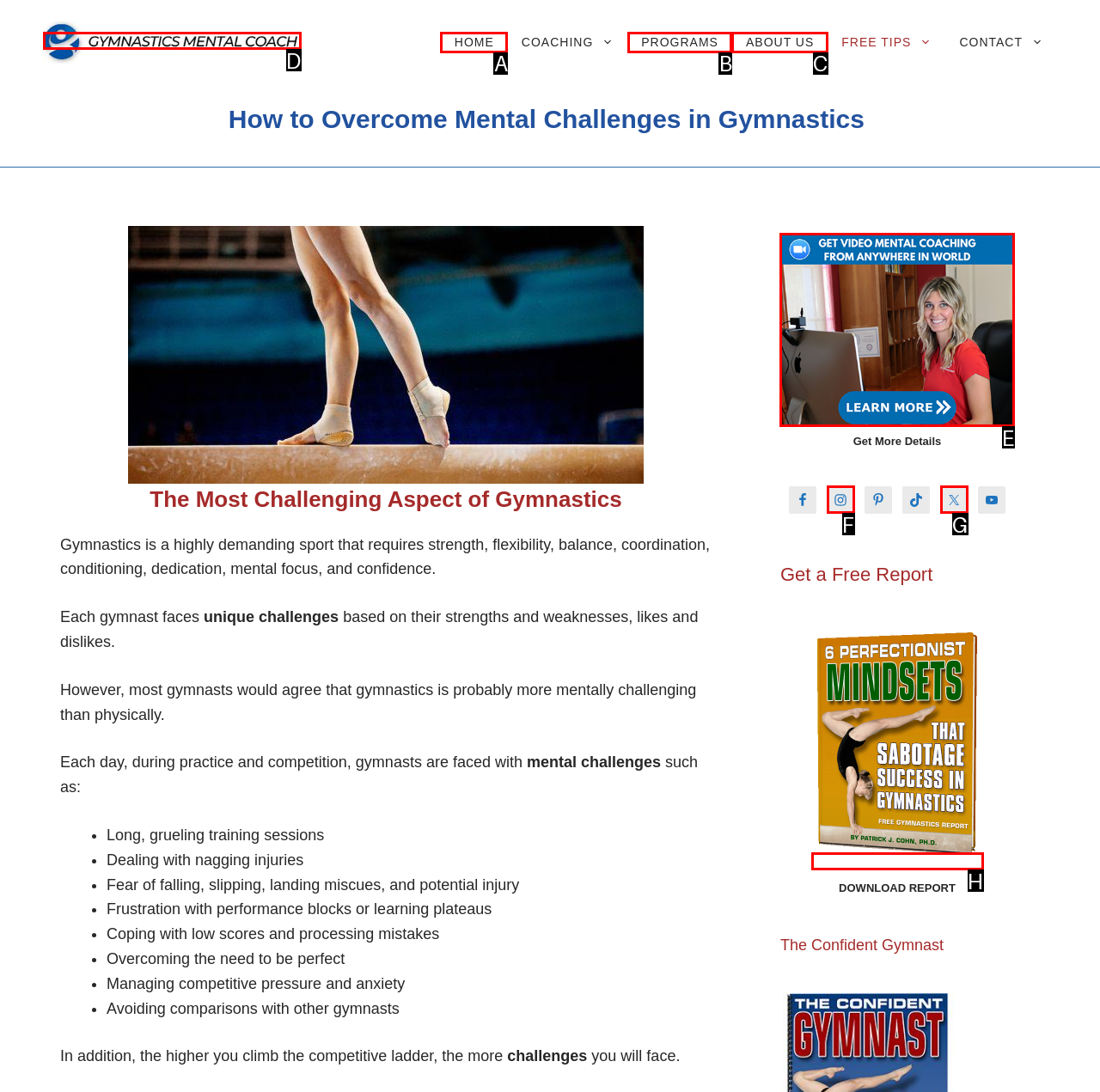Identify the correct UI element to click on to achieve the task: View the 'Mental Coaching for Gymnasts' image. Provide the letter of the appropriate element directly from the available choices.

E